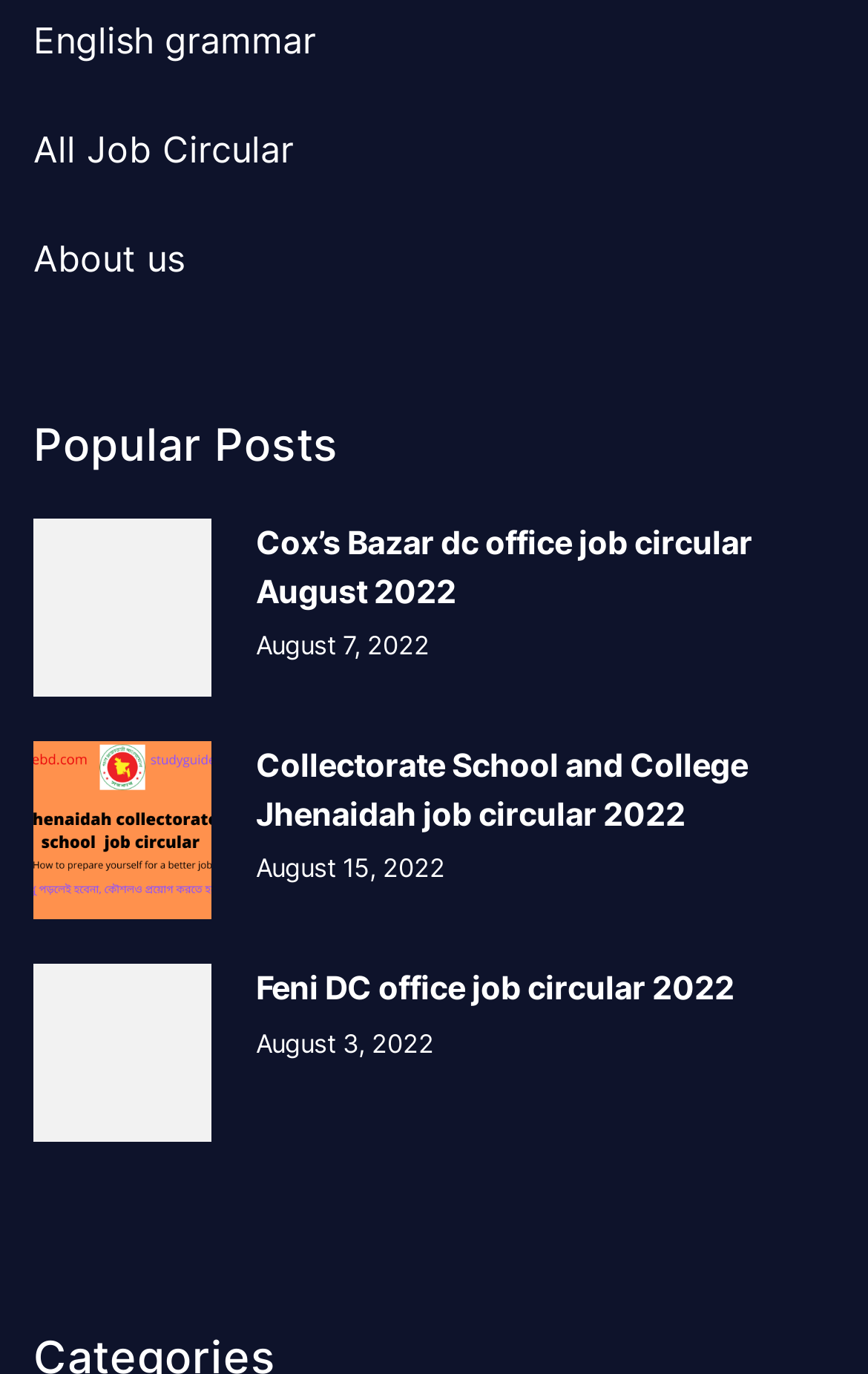Using the information in the image, give a detailed answer to the following question: What is the date of the latest job circular?

I looked at the dates associated with each job circular and found that the latest one is 'Collectorate School and College Jhenaidah job circular 2022' with a date of 'August 15, 2022'.